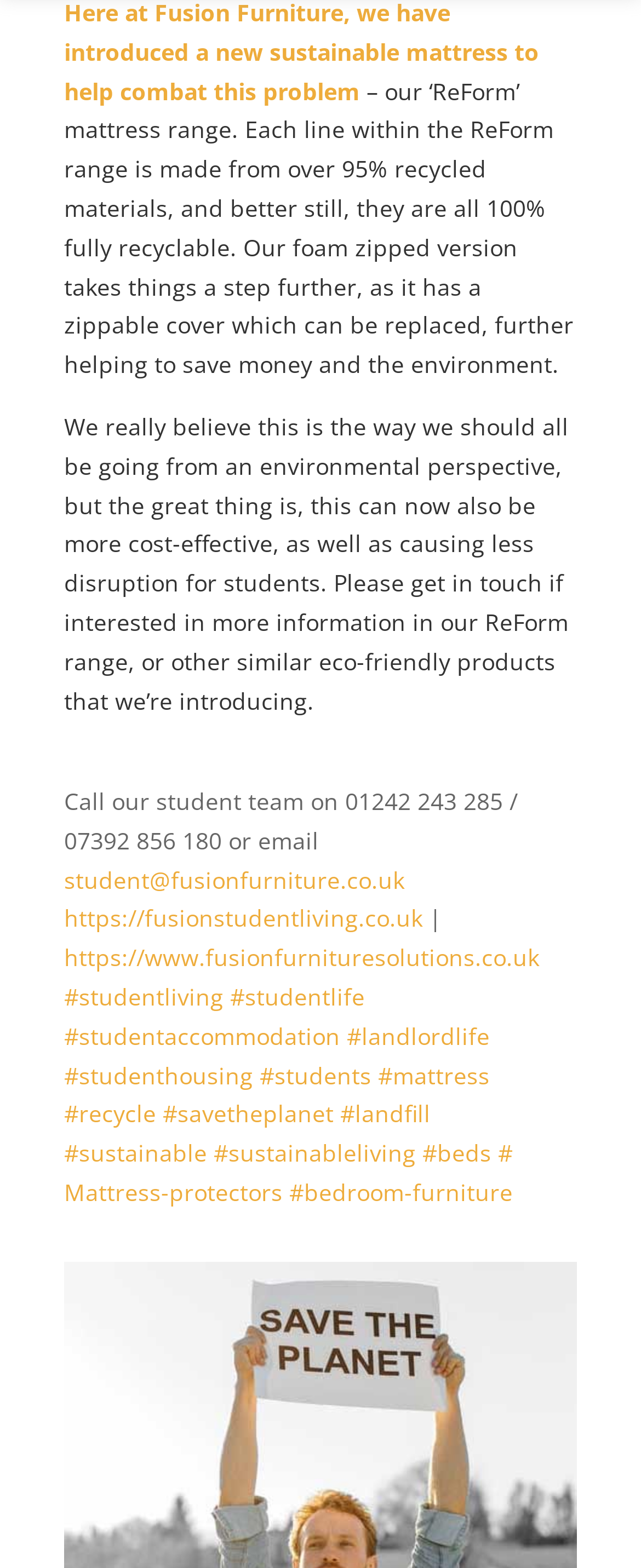Determine the bounding box coordinates of the element's region needed to click to follow the instruction: "Learn more about #mattress". Provide these coordinates as four float numbers between 0 and 1, formatted as [left, top, right, bottom].

[0.59, 0.676, 0.764, 0.695]